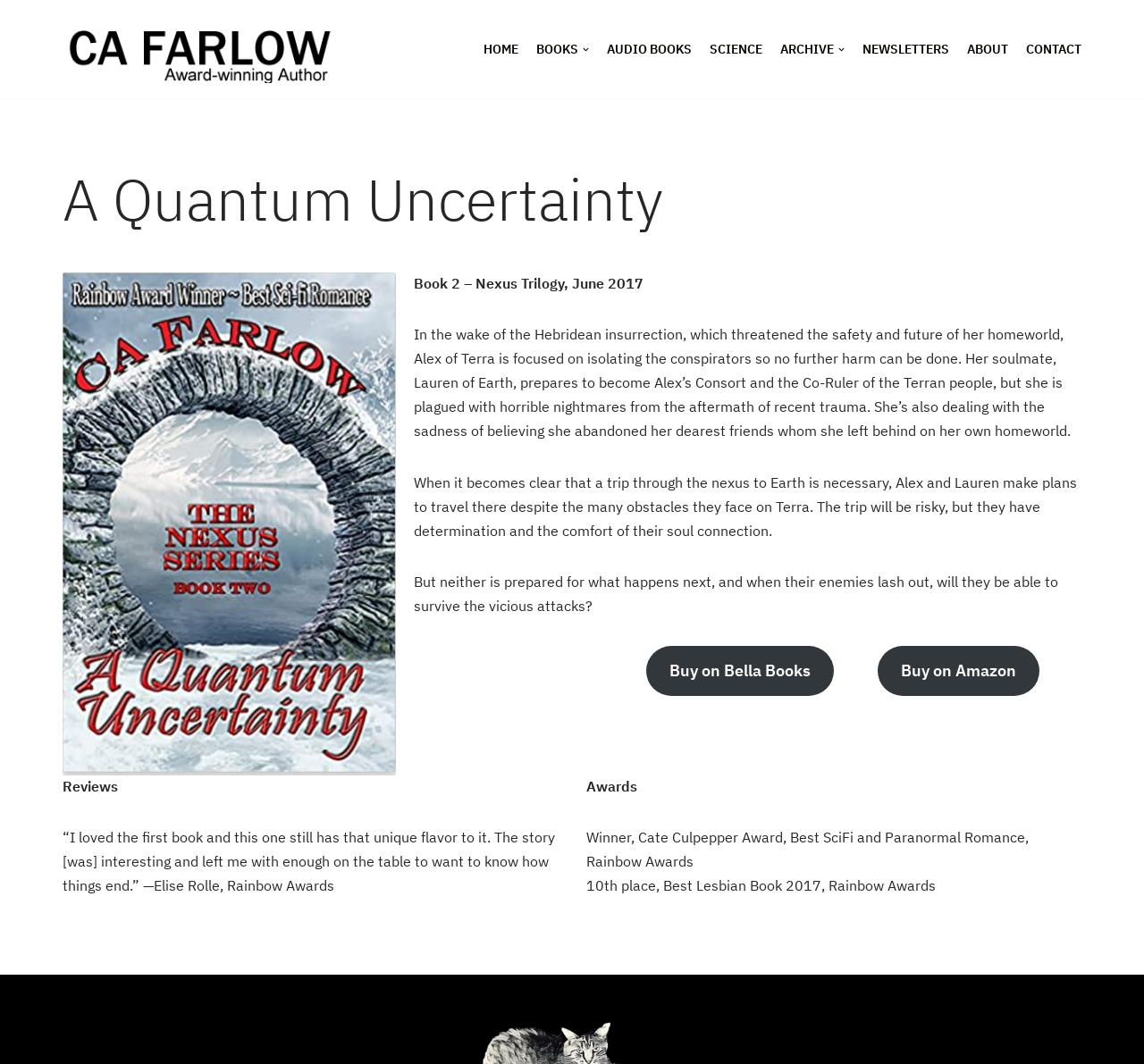What award did the book win?
Offer a detailed and exhaustive answer to the question.

The text 'Winner, Cate Culpepper Award, Best SciFi and Paranormal Romance, Rainbow Awards' in the awards section suggests that the book won the Cate Culpepper Award.